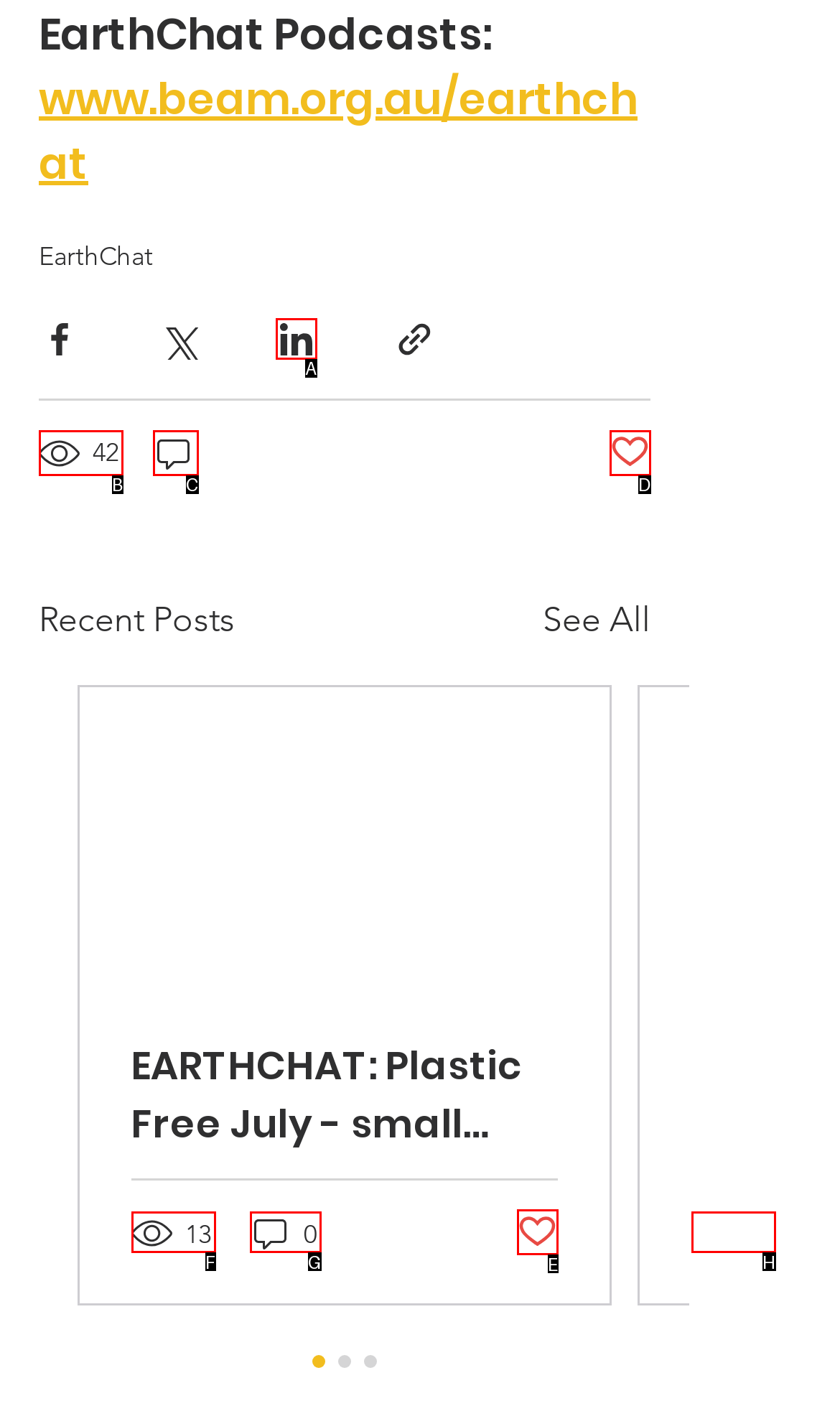Match the description: Post not marked as liked to the correct HTML element. Provide the letter of your choice from the given options.

E